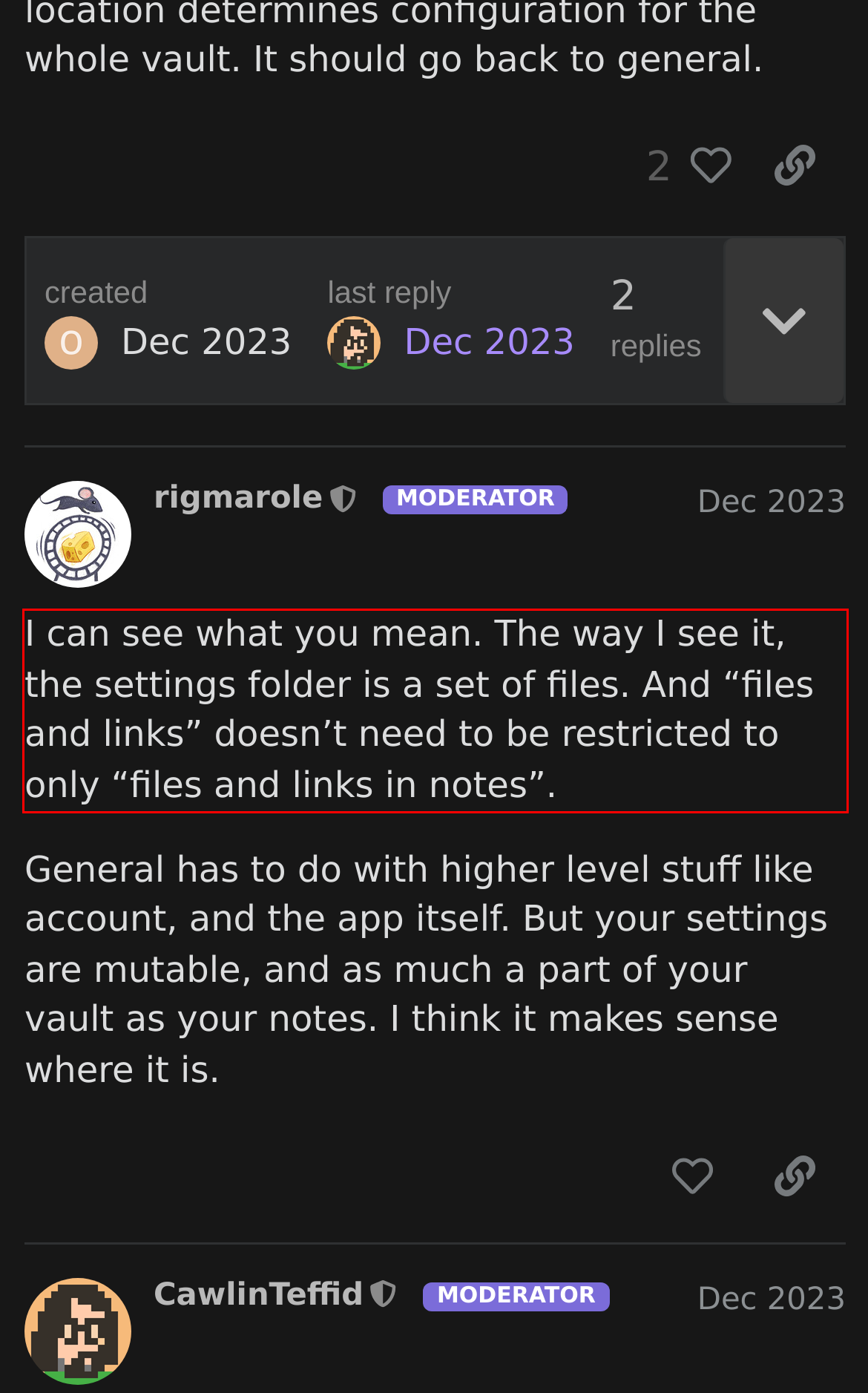With the provided screenshot of a webpage, locate the red bounding box and perform OCR to extract the text content inside it.

I can see what you mean. The way I see it, the settings folder is a set of files. And “files and links” doesn’t need to be restricted to only “files and links in notes”.